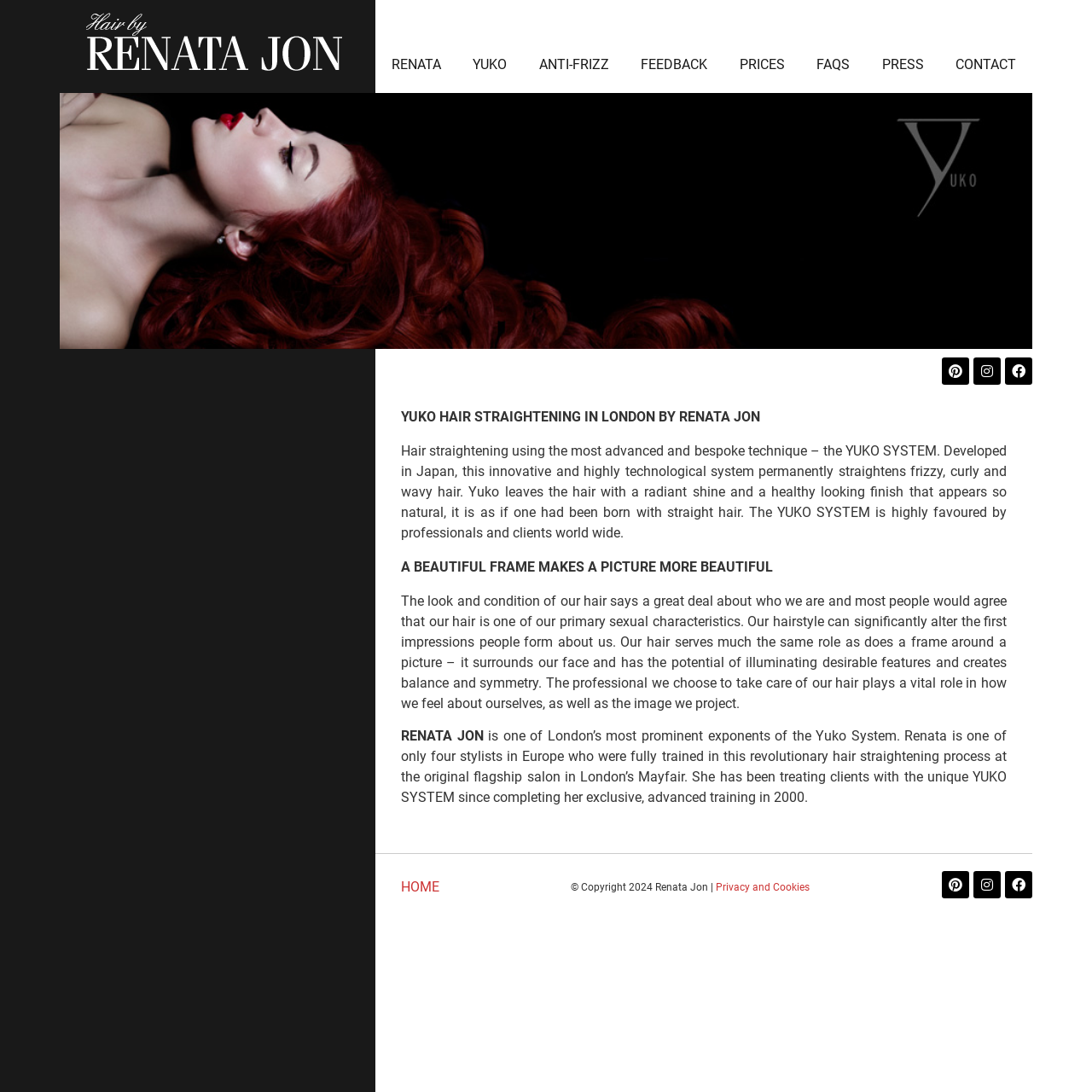Describe all visible elements and their arrangement on the webpage.

The webpage is about Renata Jon, a hair straightening expert in London, and her use of the YUKO SYSTEM, a advanced and bespoke hair straightening technique developed in Japan. 

At the top left corner, there is a logo of Renata Jon, accompanied by a series of navigation links, including RENATA, YUKO, ANTI-FRIZZ, FEEDBACK, PRICES, FAQS, PRESS, and CONTACT. 

Below the navigation links, there is a heading that reads "YUKO HAIR STRAIGHTENING IN LONDON BY RENATA JON". This is followed by a paragraph of text that describes the YUKO SYSTEM and its benefits, including permanently straightening frizzy, curly, and wavy hair, and leaving the hair with a radiant shine and a healthy-looking finish.

Next, there is another heading that reads "A BEAUTIFUL FRAME MAKES A PICTURE MORE BEAUTIFUL", followed by a paragraph of text that discusses the importance of hair in our overall appearance and how a professional hairstylist can impact our self-image.

The webpage also features a section about Renata Jon, describing her as one of London's most prominent exponents of the YUKO SYSTEM, and detailing her training and experience in the field.

At the bottom of the page, there are social media links to Pinterest, Instagram, and Facebook, as well as a copyright notice and a link to "Privacy and Cookies".